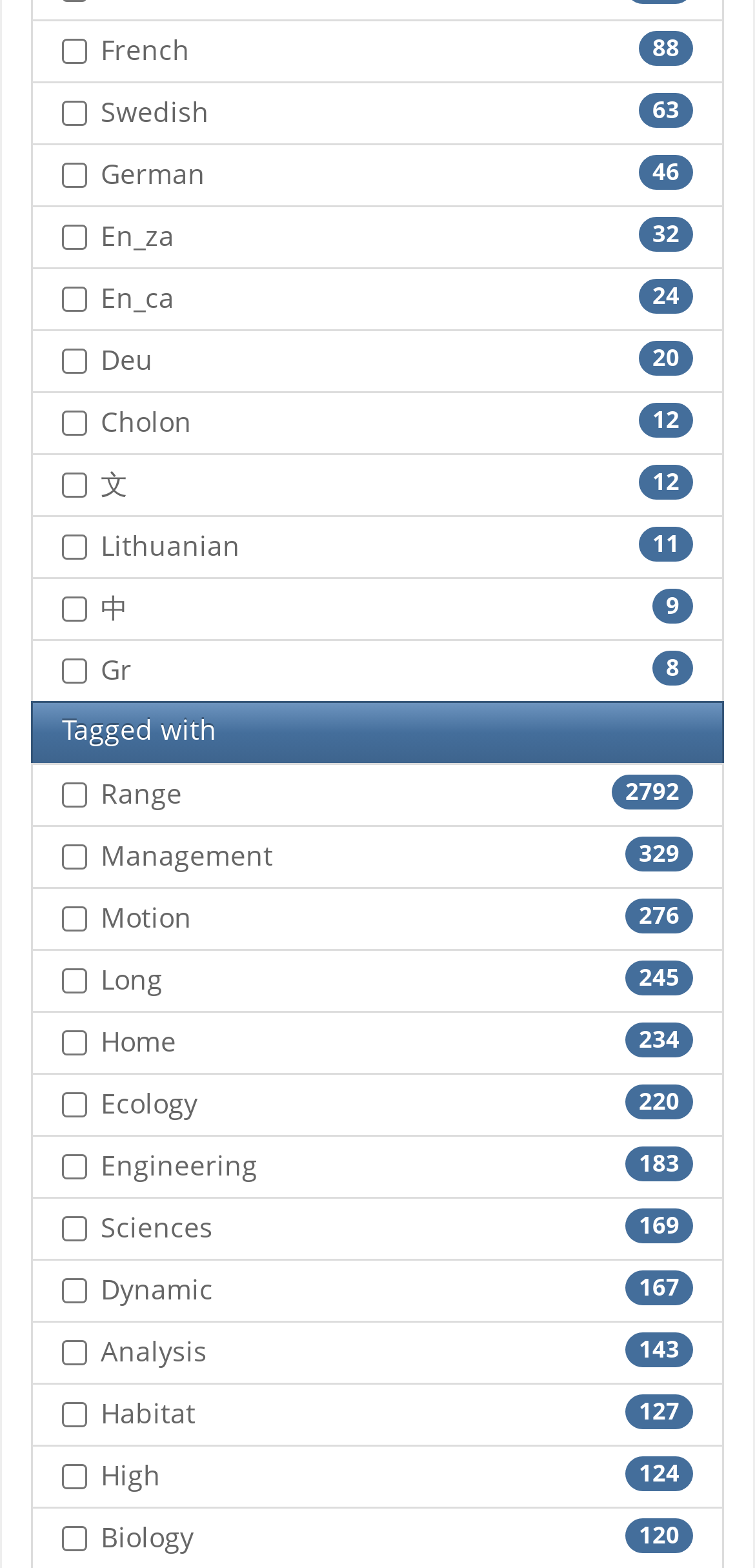Locate the bounding box coordinates of the element's region that should be clicked to carry out the following instruction: "Click 'Can I register on line?'". The coordinates need to be four float numbers between 0 and 1, i.e., [left, top, right, bottom].

None